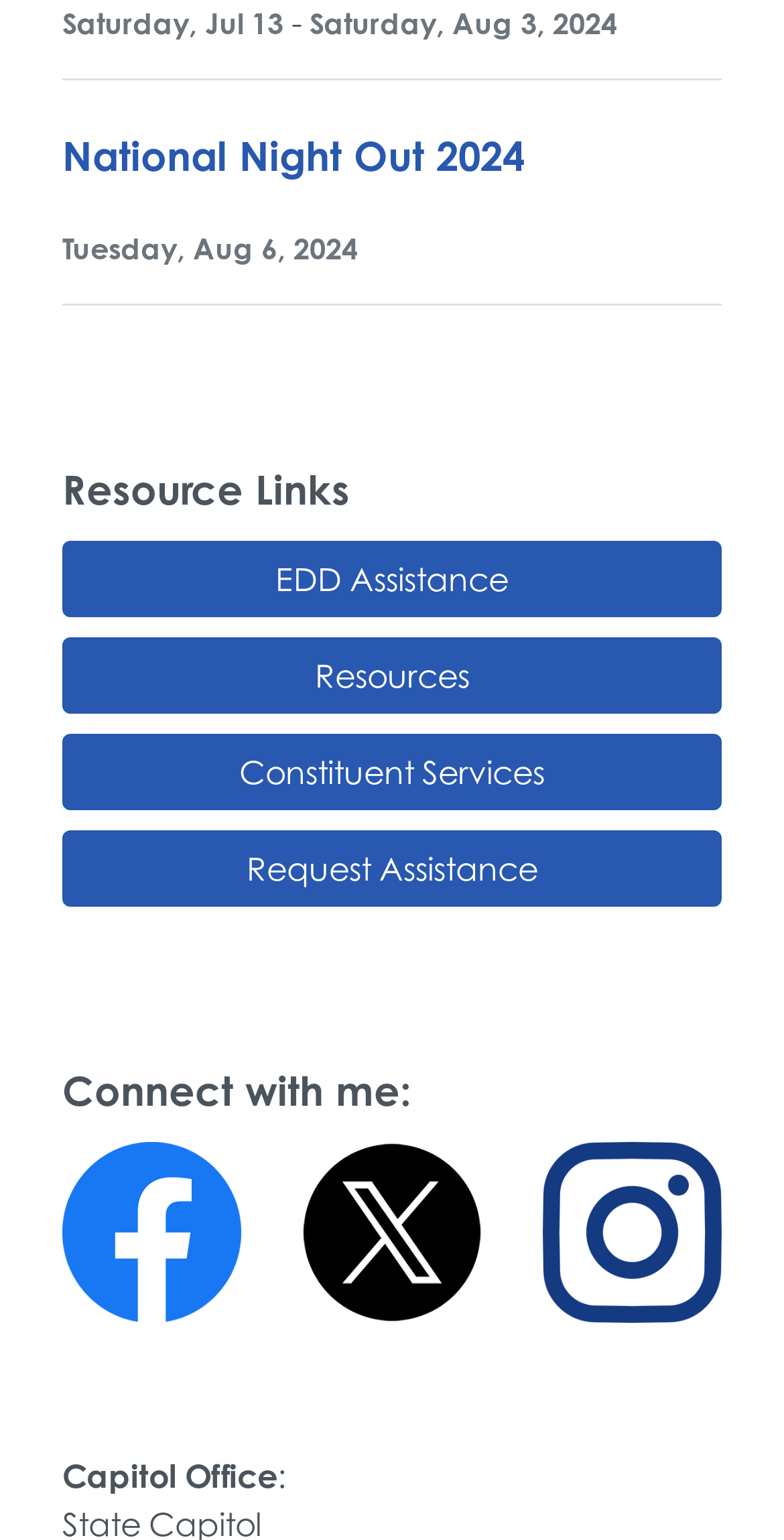What are the social media platforms listed?
Based on the image, answer the question with as much detail as possible.

I found the answer by looking at the 'Connect with me:' section of the webpage, where it lists three social media platforms with their respective logos: facebook, twitter, and instagram.